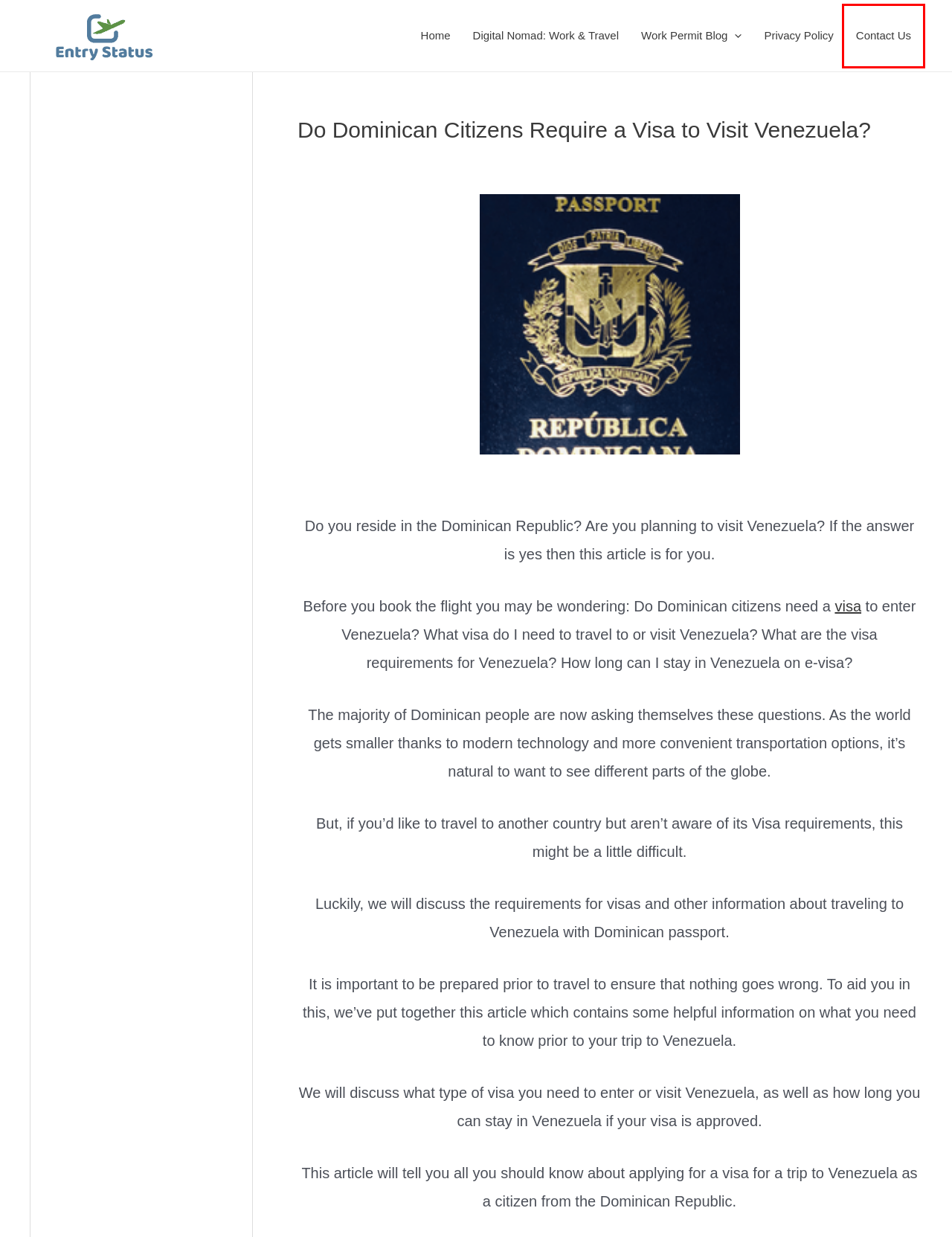Given a screenshot of a webpage with a red bounding box, please pick the webpage description that best fits the new webpage after clicking the element inside the bounding box. Here are the candidates:
A. Home - Entry Status
B. Do Dominican Citizens Require a Visa to Visit Yemen? – Entry Status
C. Do Dominican Citizens Require a Visa to Visit Vietnam? – Entry Status
D. Contact Us - Entry Status
E. Privacy Policy - Entry Status
F. USA Work Permit - Entry Status
G. Do Dominican Citizens Require a Visa to Visit Vatican? – Entry Status
H. Digital Nomad - Entry Status

D